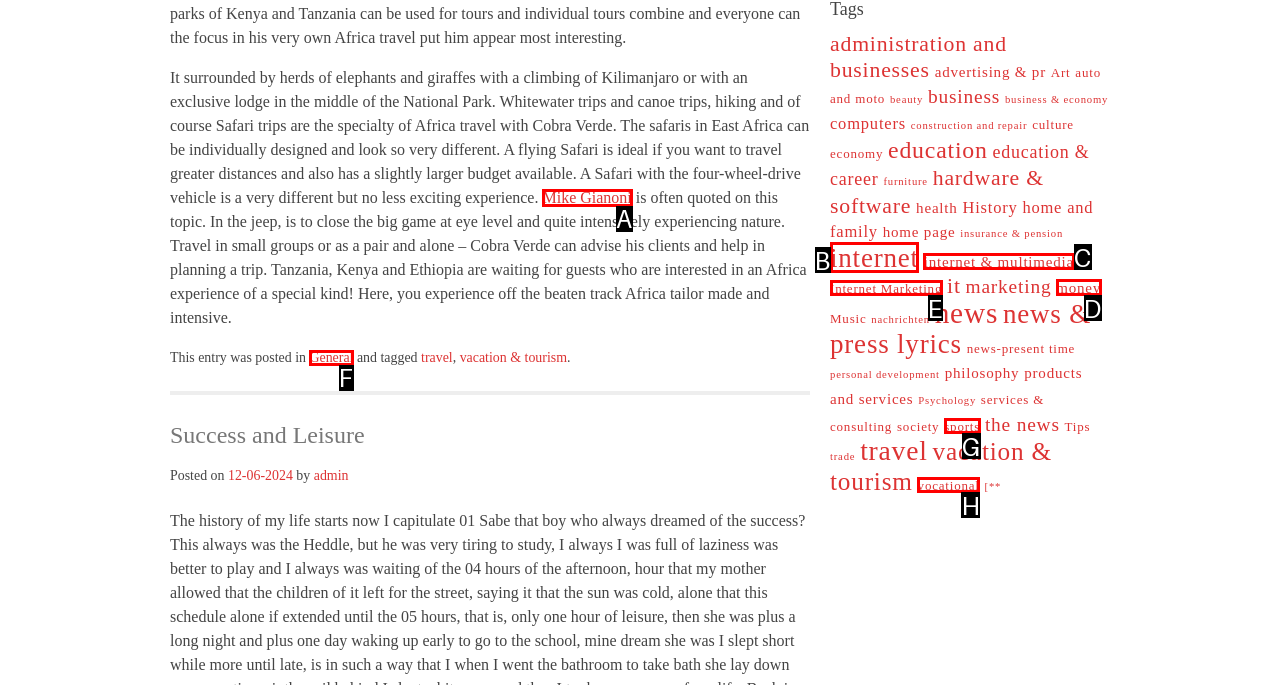Which HTML element should be clicked to perform the following task: Learn more about Africa travel with Cobra Verde
Reply with the letter of the appropriate option.

A